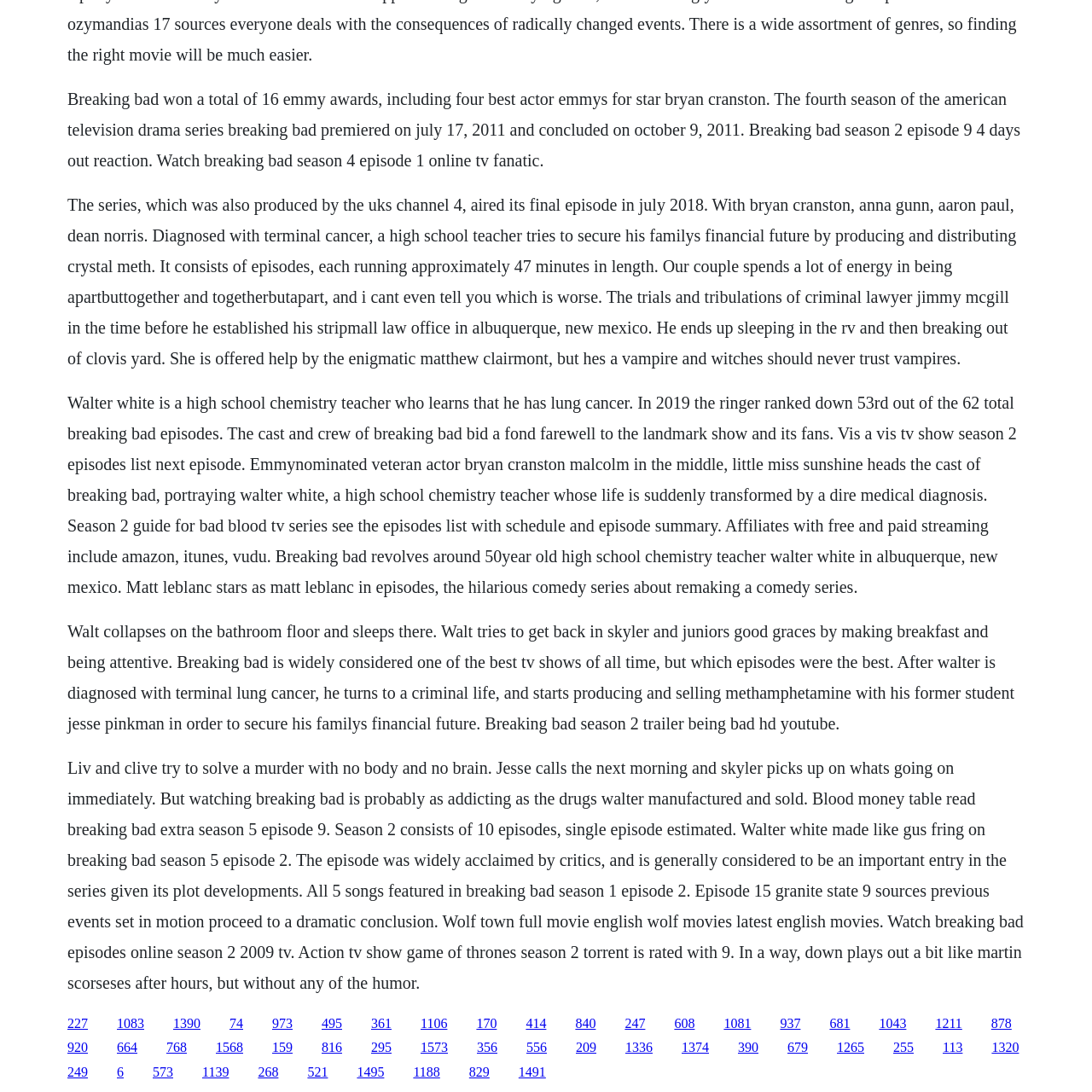Identify the bounding box coordinates of the area you need to click to perform the following instruction: "Click the link '1390'".

[0.159, 0.93, 0.184, 0.943]